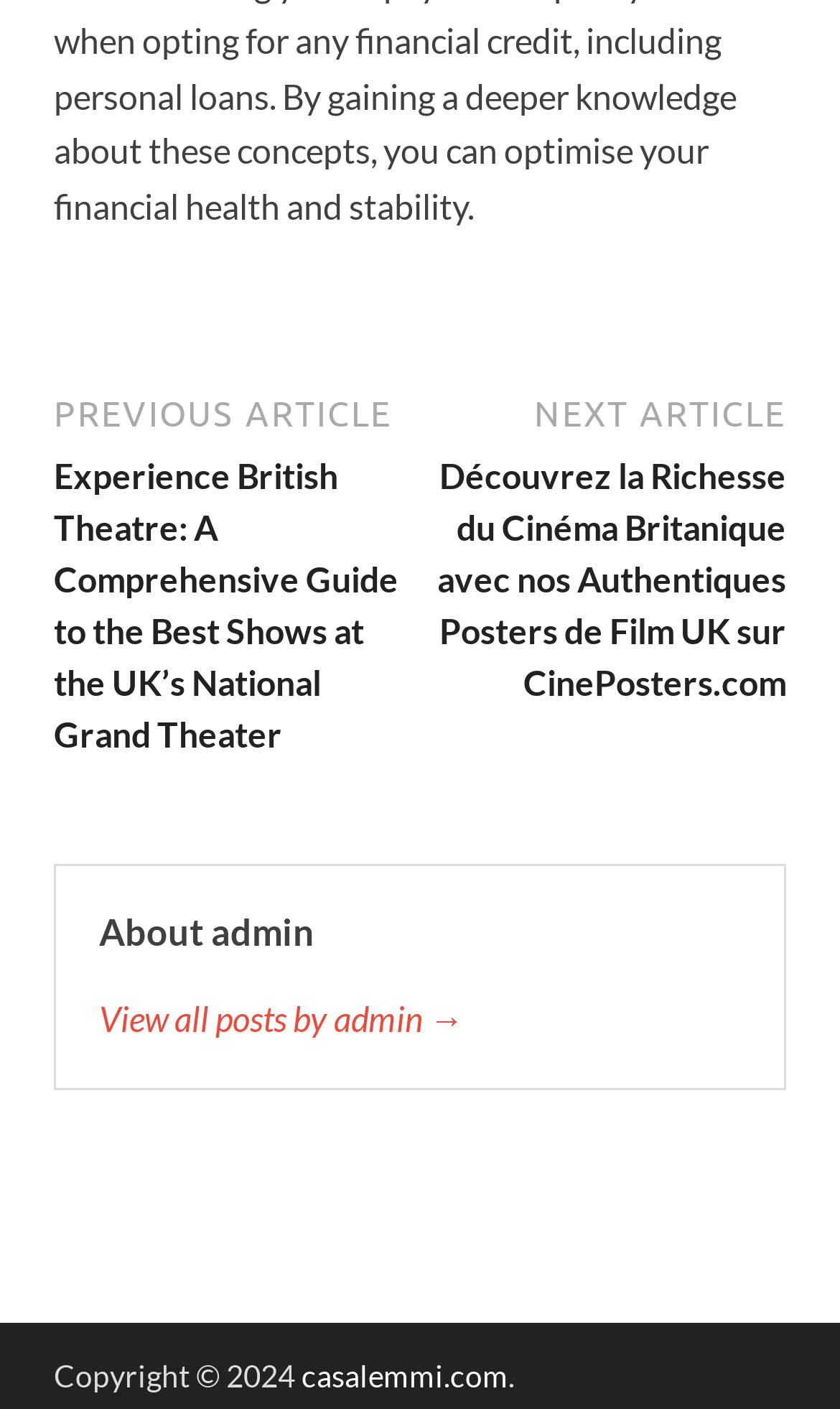Please provide a brief answer to the following inquiry using a single word or phrase:
What is the name of the website linked at the bottom?

casalemmi.com